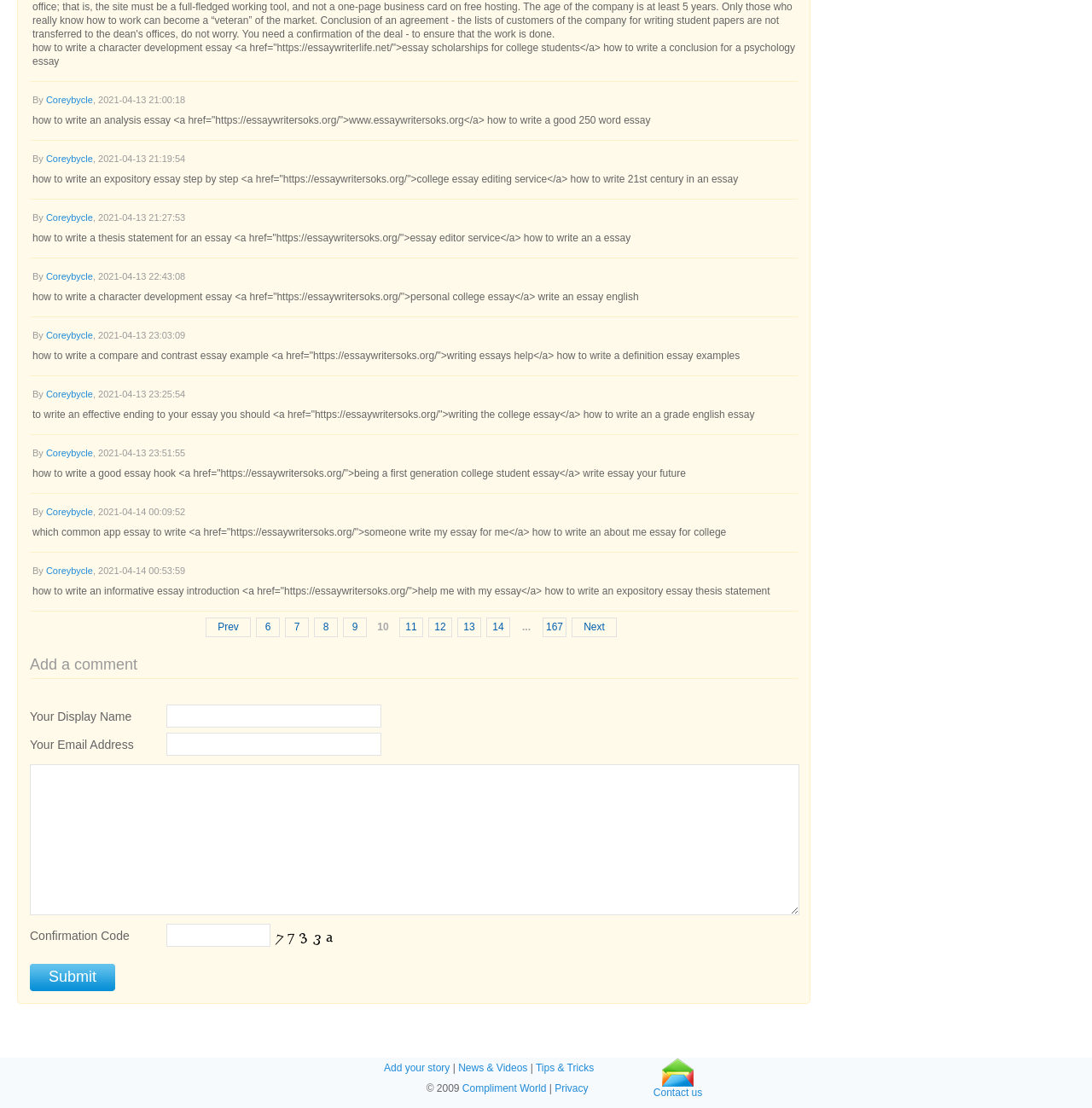Use the details in the image to answer the question thoroughly: 
What is the topic of the essays?

The essays on the webpage appear to be related to essay writing, as they provide guidance on various aspects of essay writing, such as character development, analysis, and conclusion writing.